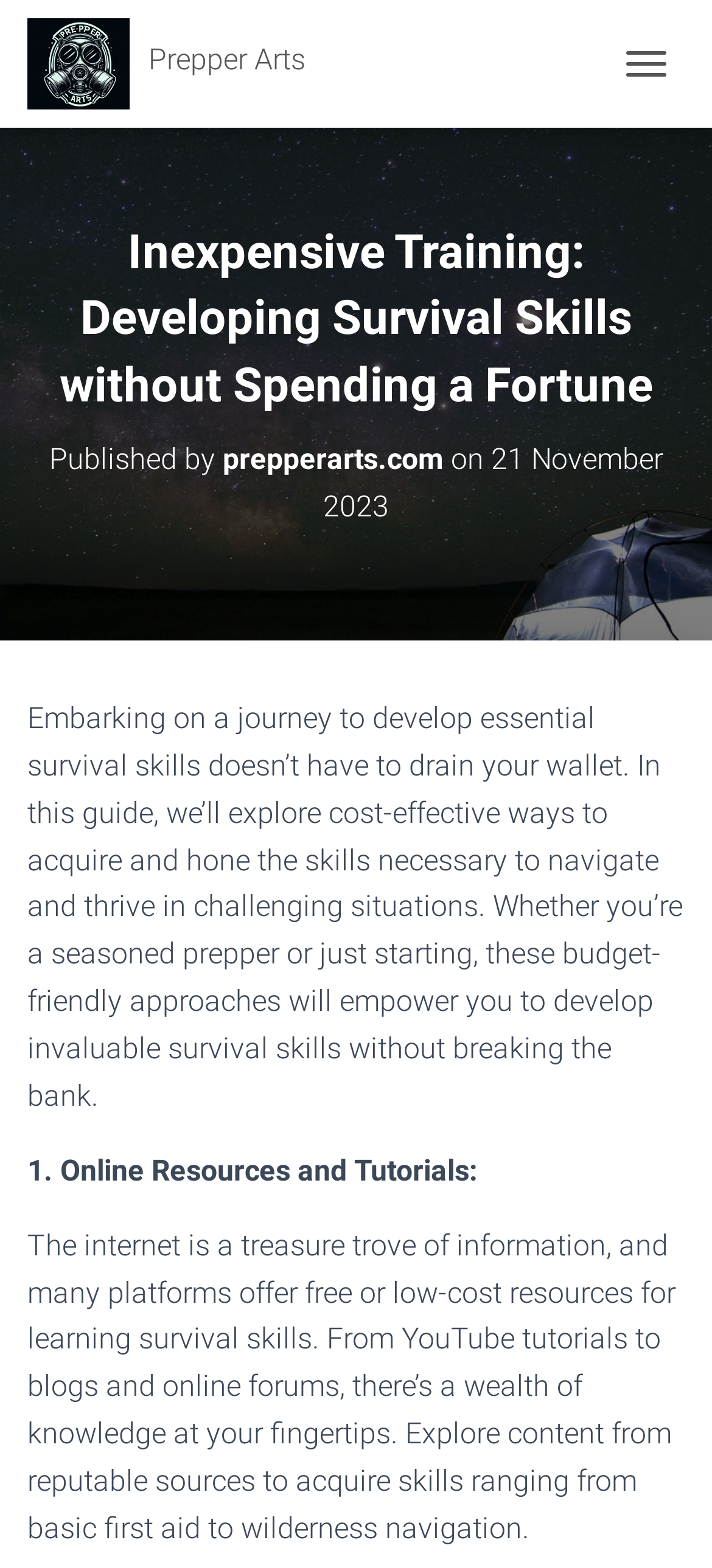Please examine the image and answer the question with a detailed explanation:
When was the article published?

The publication date can be found below the main heading, where it says 'Published by prepperarts.com on 21 November 2023'.